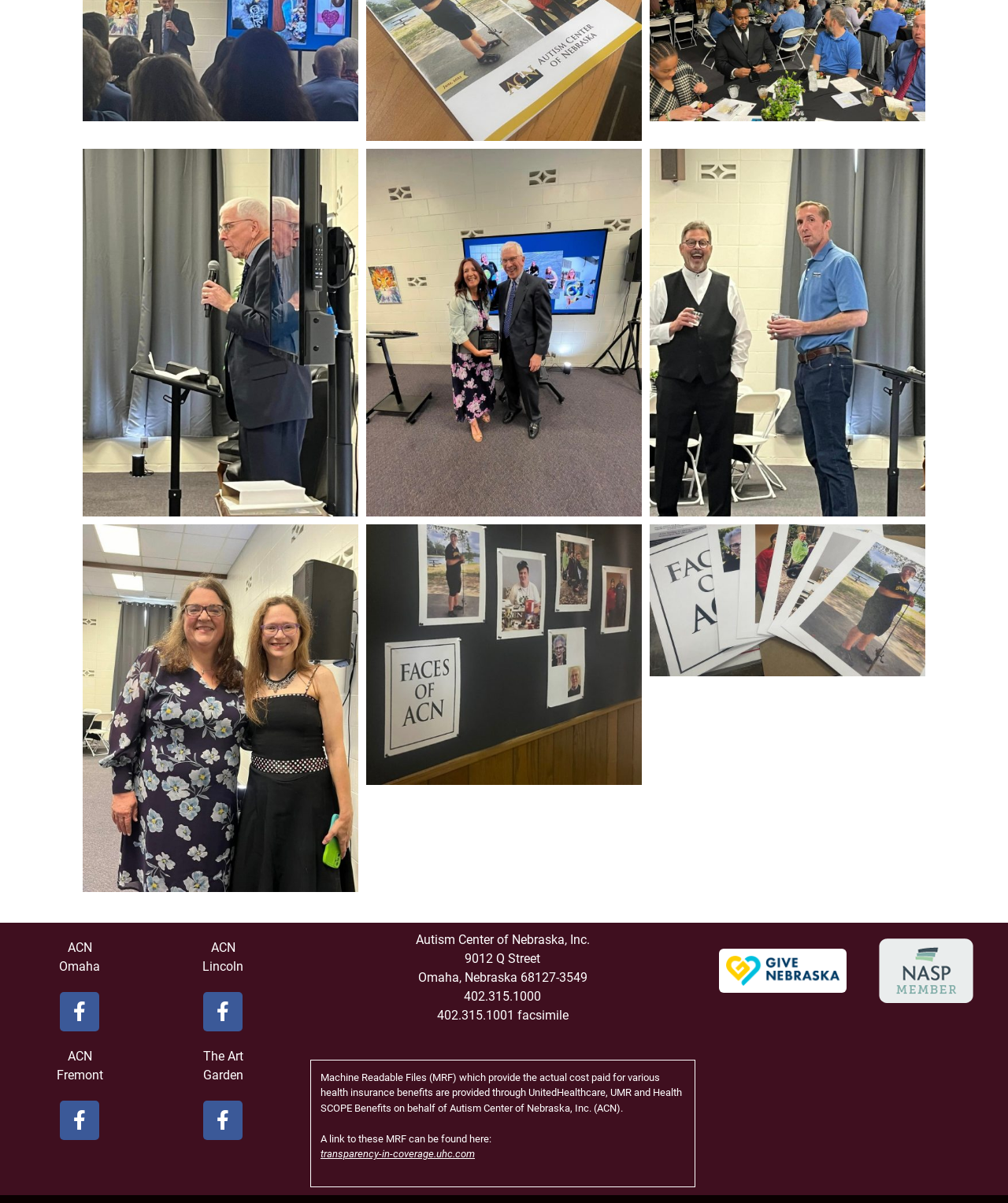Pinpoint the bounding box coordinates of the clickable area necessary to execute the following instruction: "View the image from 2024 gala". The coordinates should be given as four float numbers between 0 and 1, namely [left, top, right, bottom].

[0.082, 0.124, 0.355, 0.429]